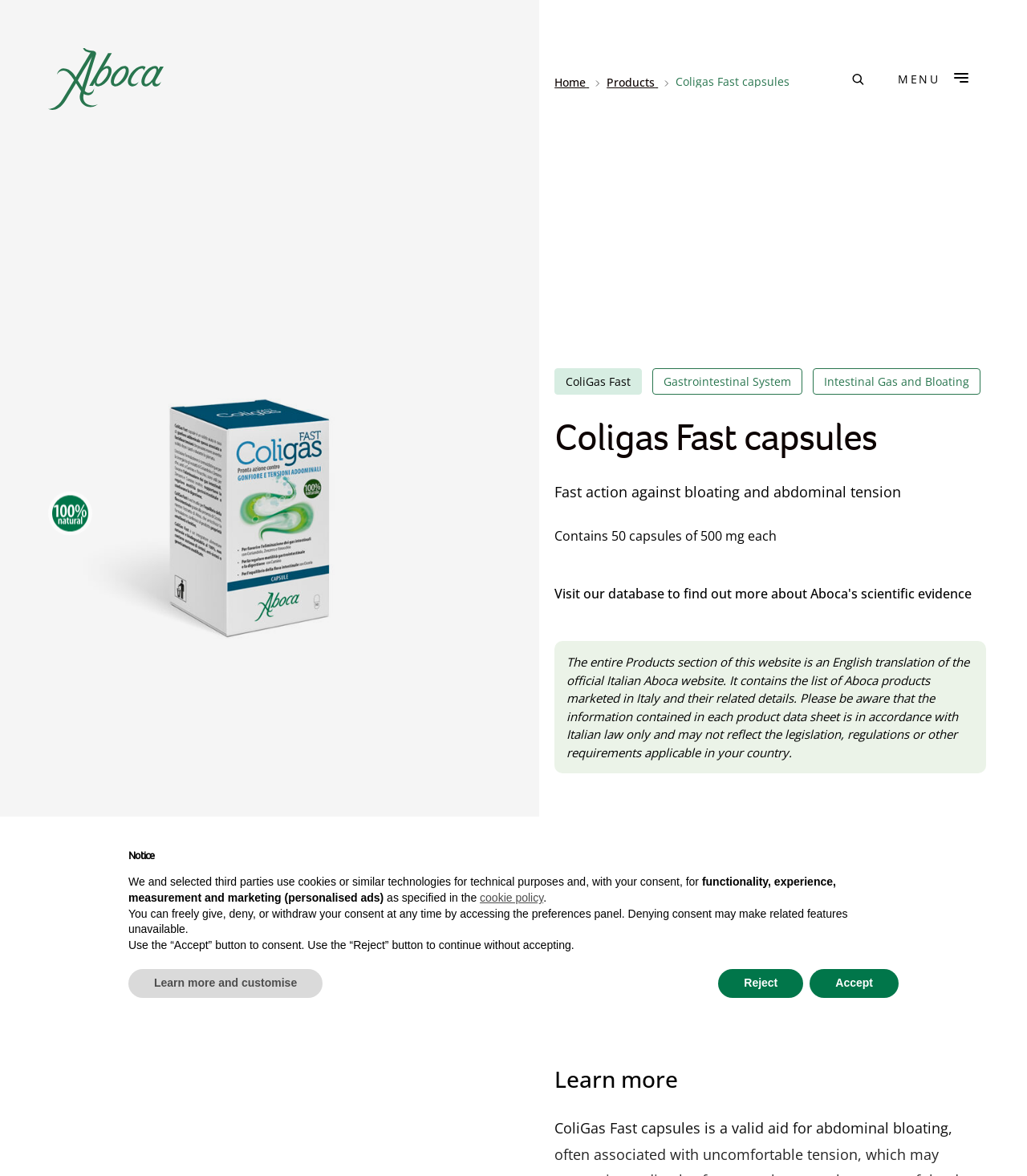Kindly determine the bounding box coordinates of the area that needs to be clicked to fulfill this instruction: "Go to the products page".

[0.591, 0.063, 0.638, 0.076]